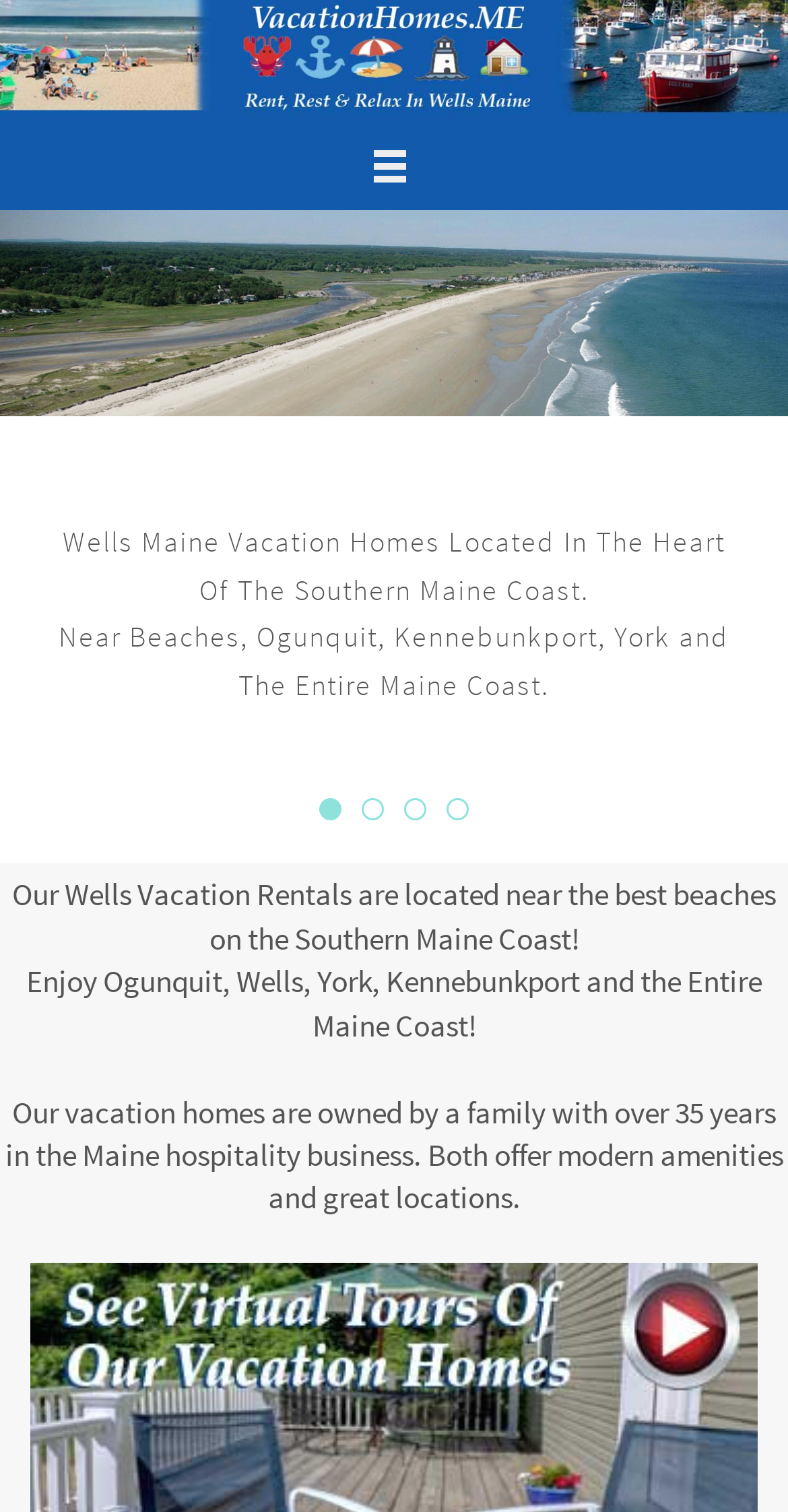How many years of experience do the vacation home owners have?
Please provide a comprehensive answer based on the information in the image.

I read the static text 'Our vacation homes are owned by a family with over 35 years in the Maine hospitality business.' to determine the number of years of experience the vacation home owners have.